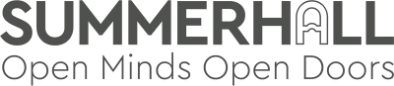Describe every significant element in the image thoroughly.

The image features the logo of Summerhall, an arts venue known for its contemporary and diverse programming. The logo includes the name "SUMMERHALL" displayed prominently in a bold, modern typeface, suggesting a vibrant and welcoming atmosphere. Below the main title, the slogan "Open Minds Open Doors" is presented in a lighter font, conveying a message of inclusivity and creative exploration. This visual identity reflects Summerhall's commitment to fostering artistic dialogue and innovation within the community.